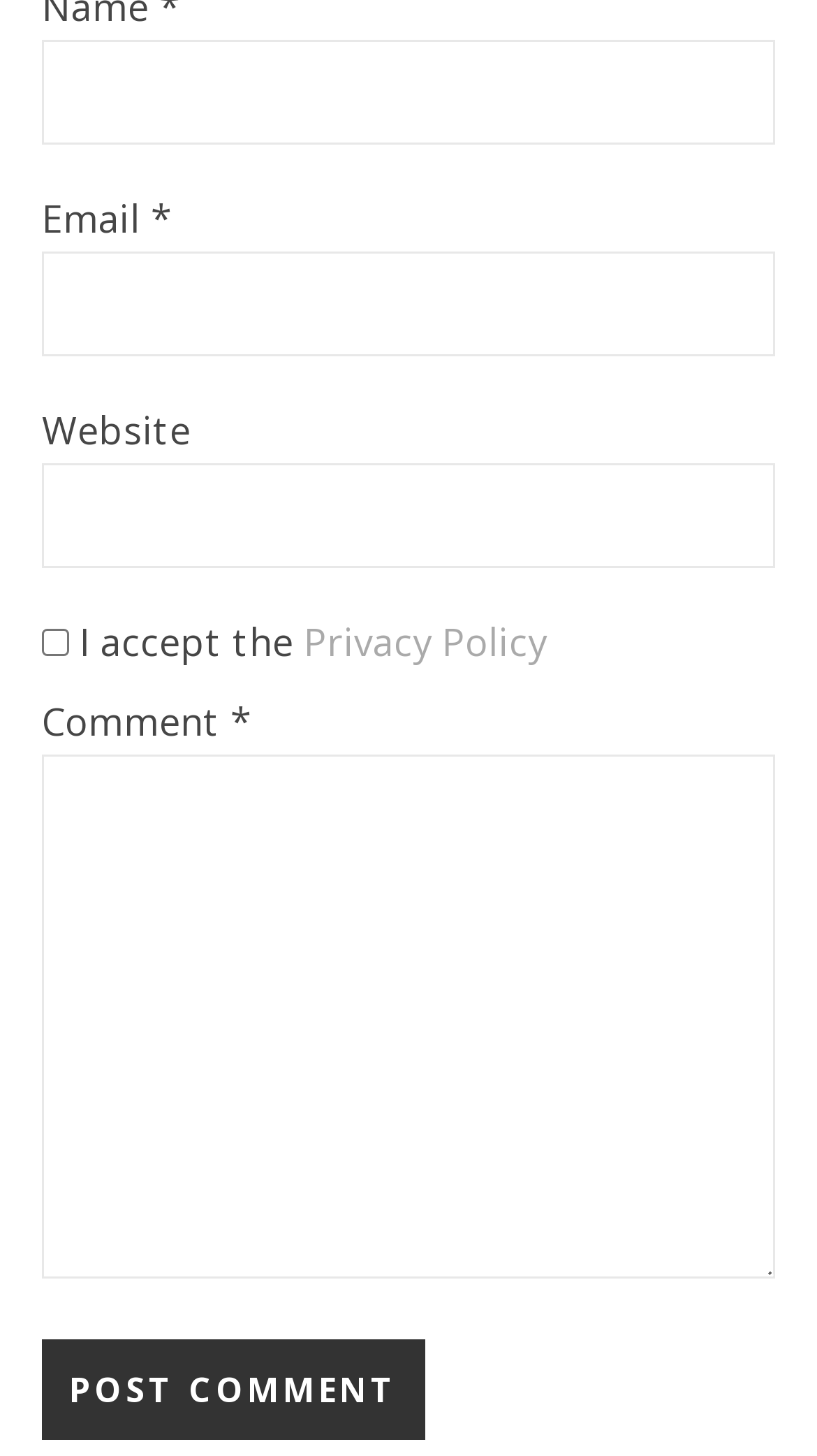How many text fields are required?
Refer to the image and answer the question using a single word or phrase.

Three